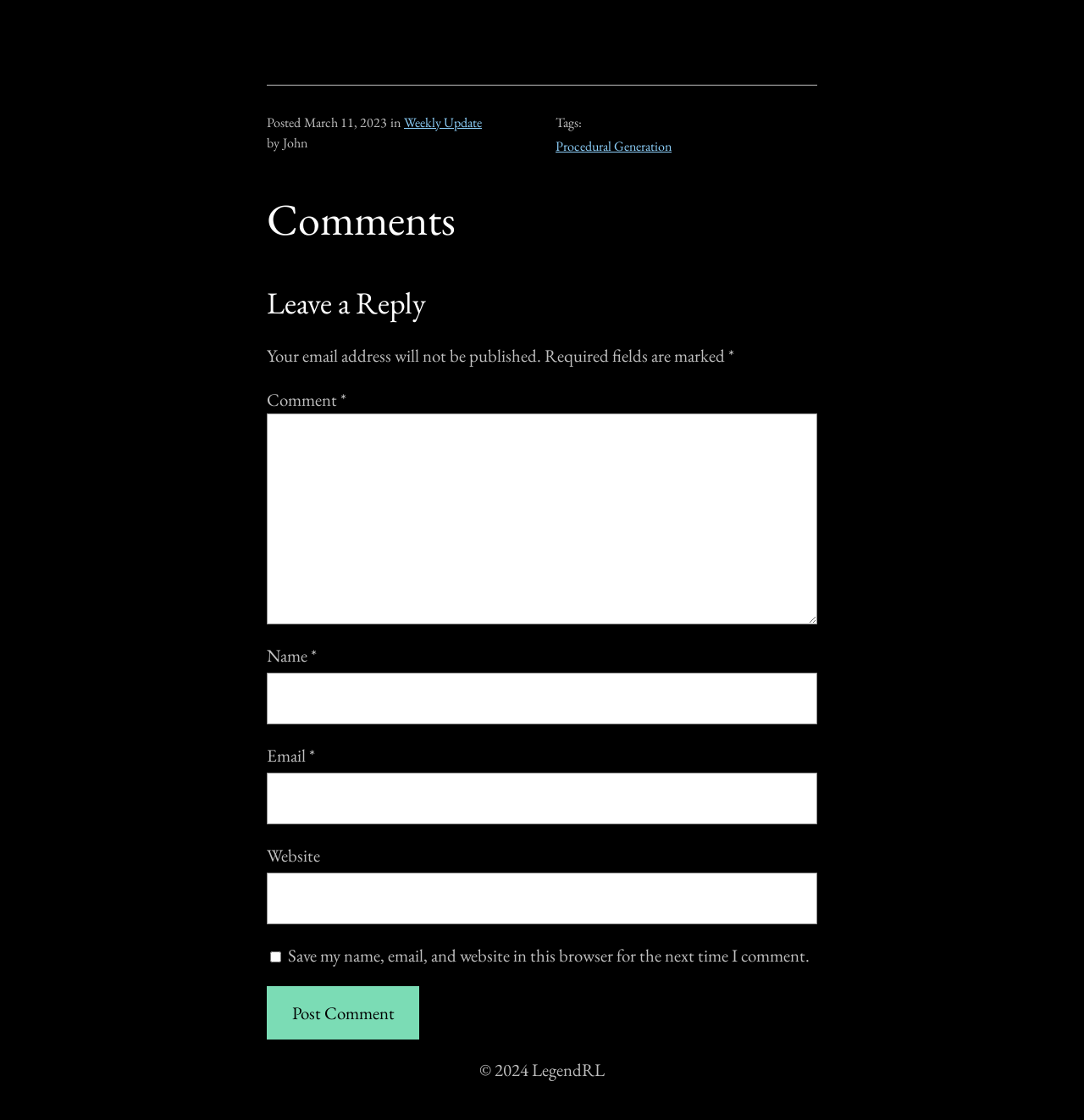Identify the bounding box coordinates for the UI element described by the following text: "Weekly Update". Provide the coordinates as four float numbers between 0 and 1, in the format [left, top, right, bottom].

[0.373, 0.101, 0.445, 0.117]